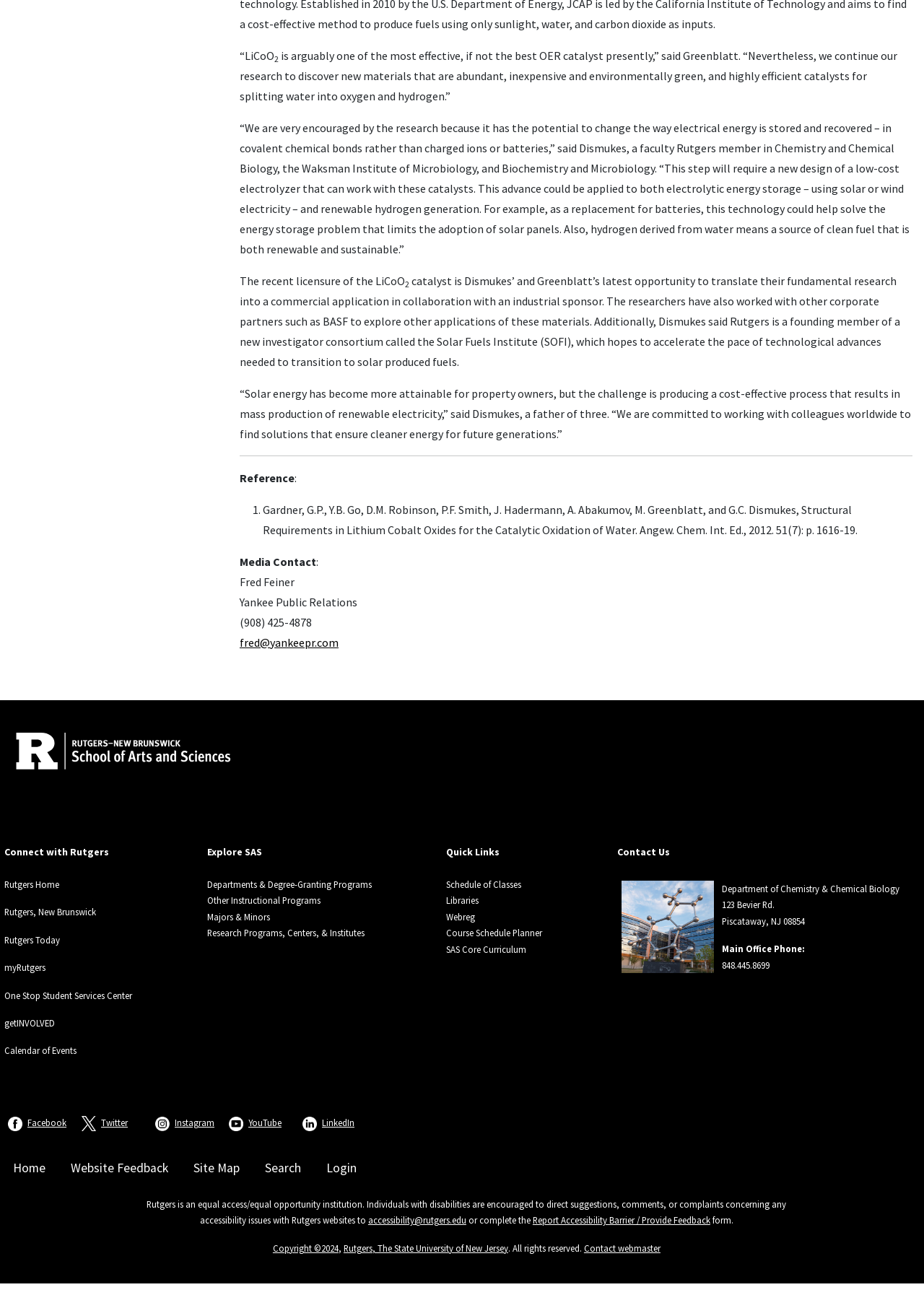Who is the faculty member quoted in the article?
Please provide a comprehensive answer to the question based on the webpage screenshot.

The article quotes a faculty member named Dismukes, who is a member of the Chemistry and Chemical Biology department at Rutgers, discussing the potential of LiCoO as a catalyst for renewable energy.